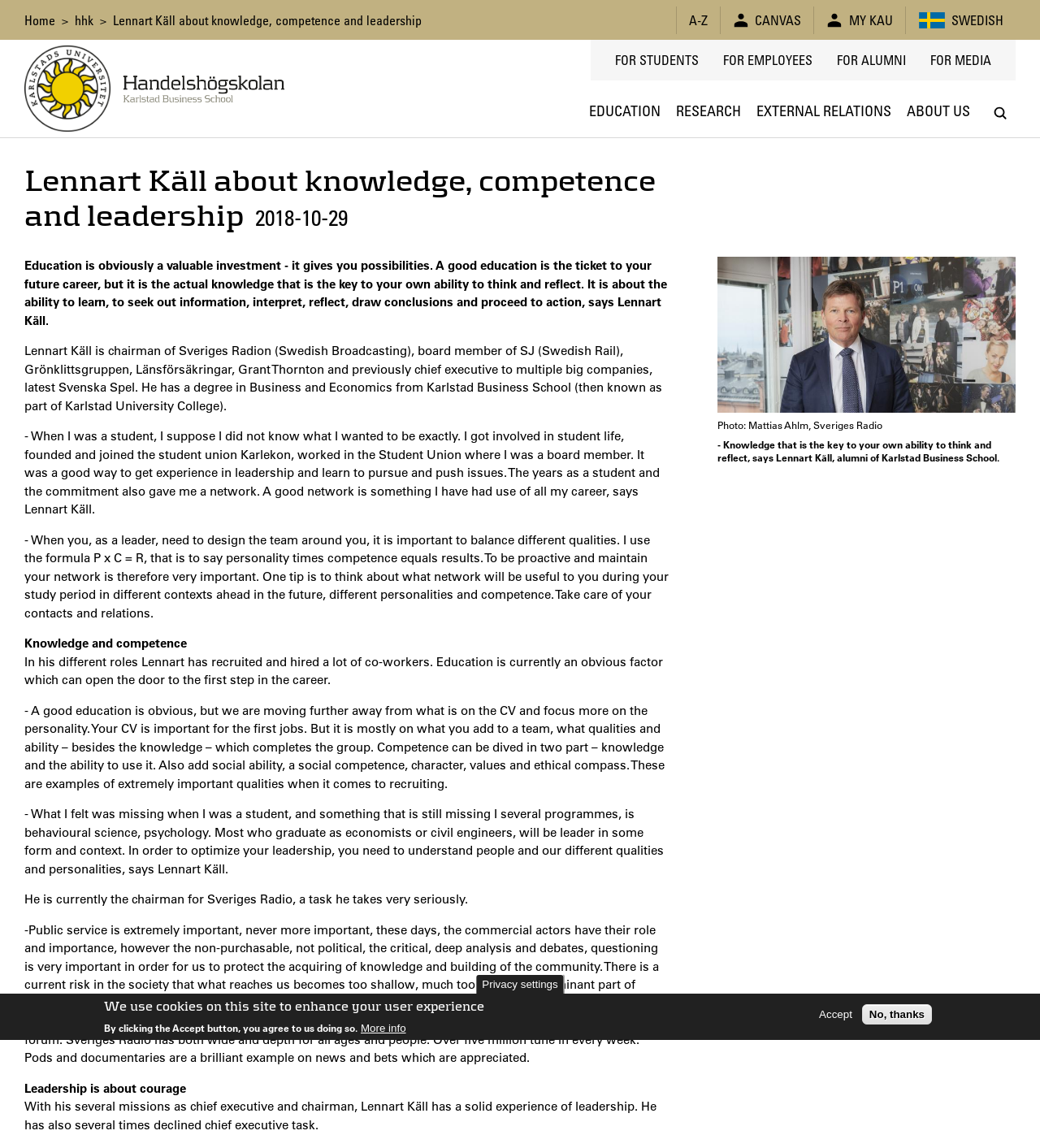What is the formula Lennart Käll uses to balance different qualities?
Please provide a single word or phrase in response based on the screenshot.

P x C = R